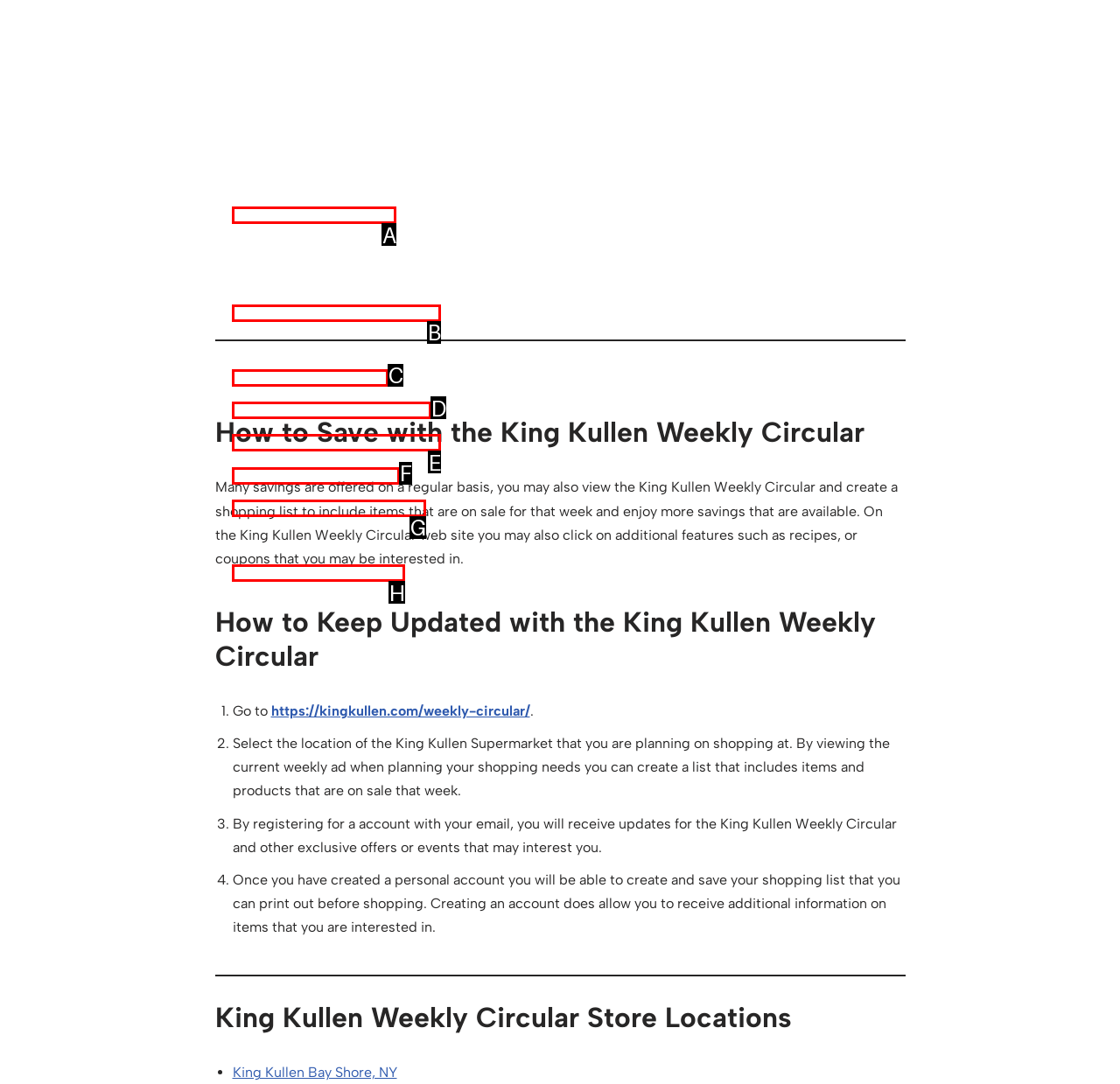Identify the option that corresponds to: King Kullen Center Moriches, NY
Respond with the corresponding letter from the choices provided.

B